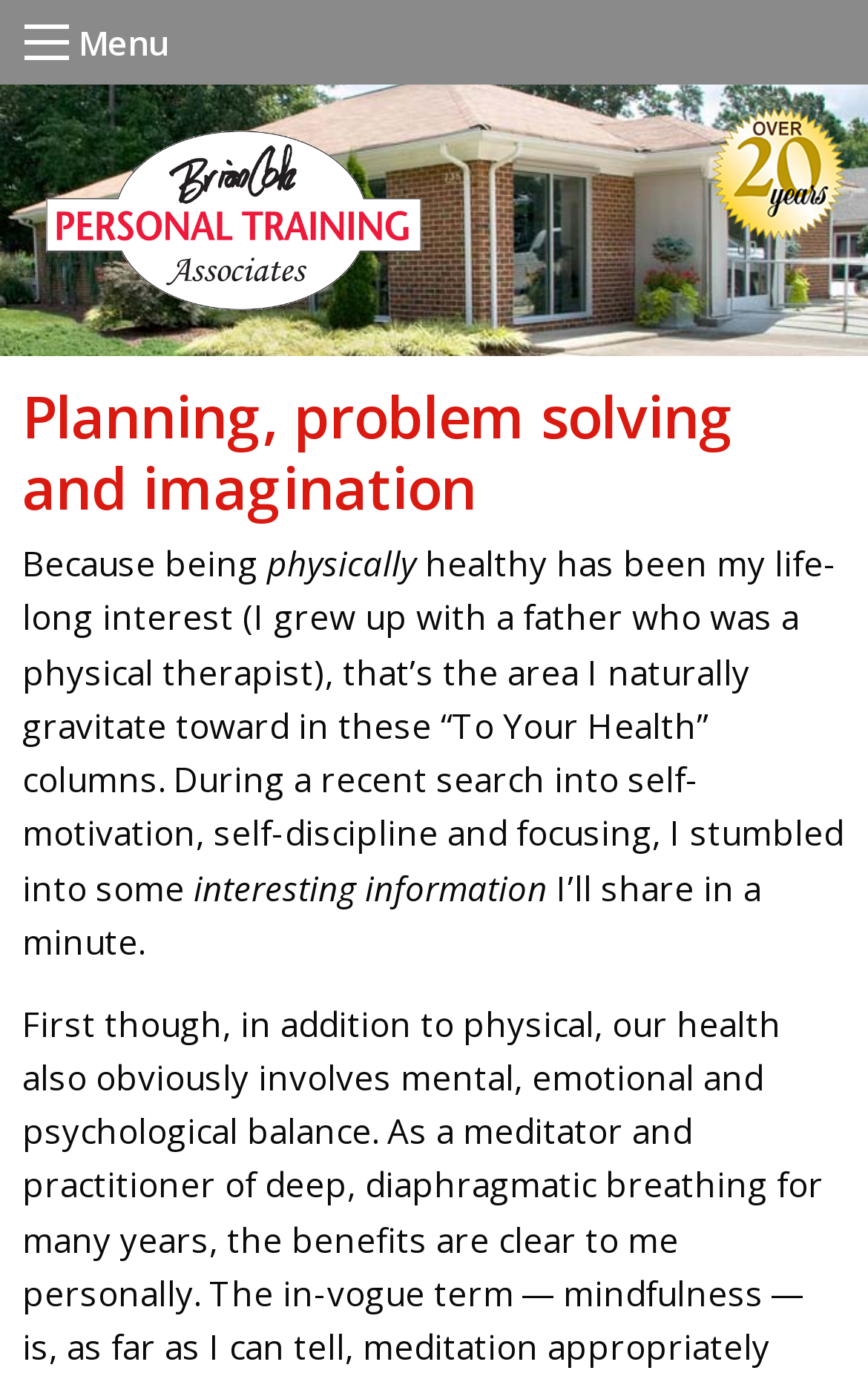What is the author's interest?
Please provide a single word or phrase as the answer based on the screenshot.

Physical health